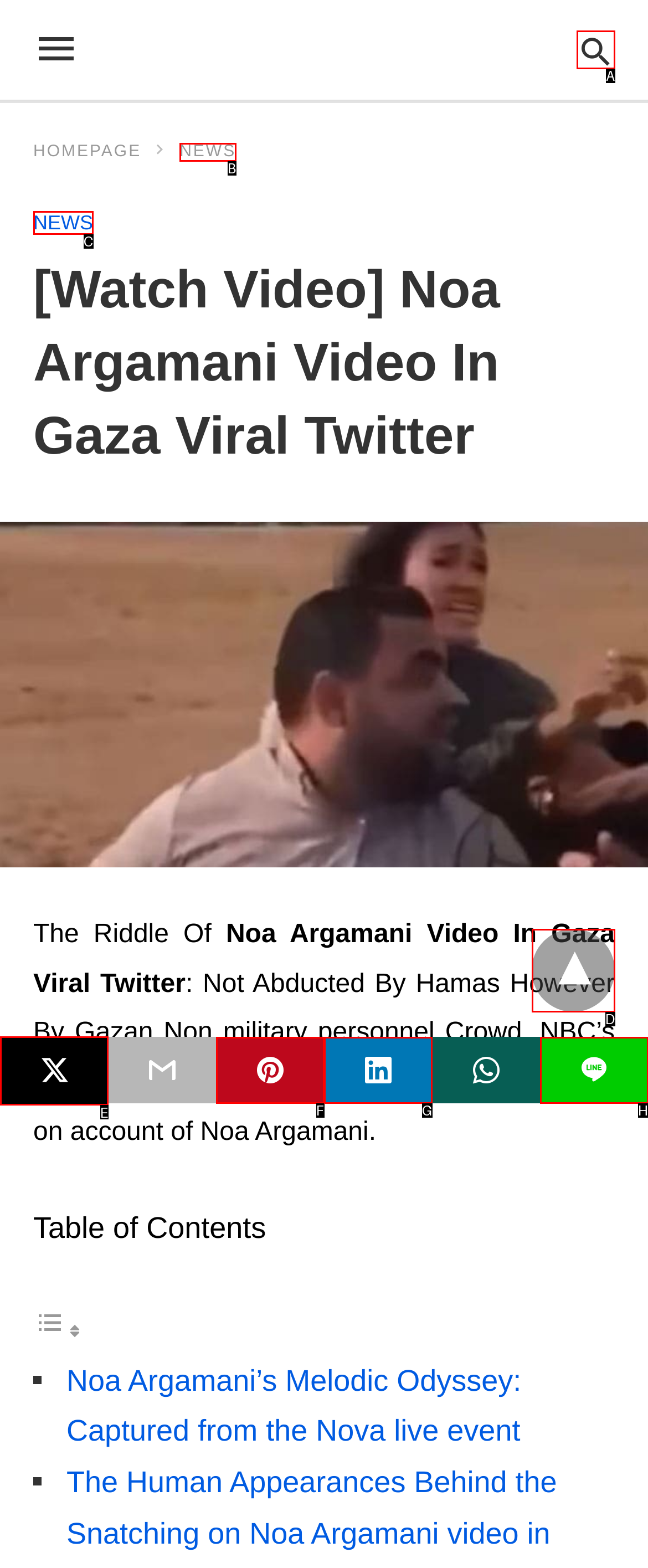Identify which HTML element should be clicked to fulfill this instruction: share on twitter Reply with the correct option's letter.

E